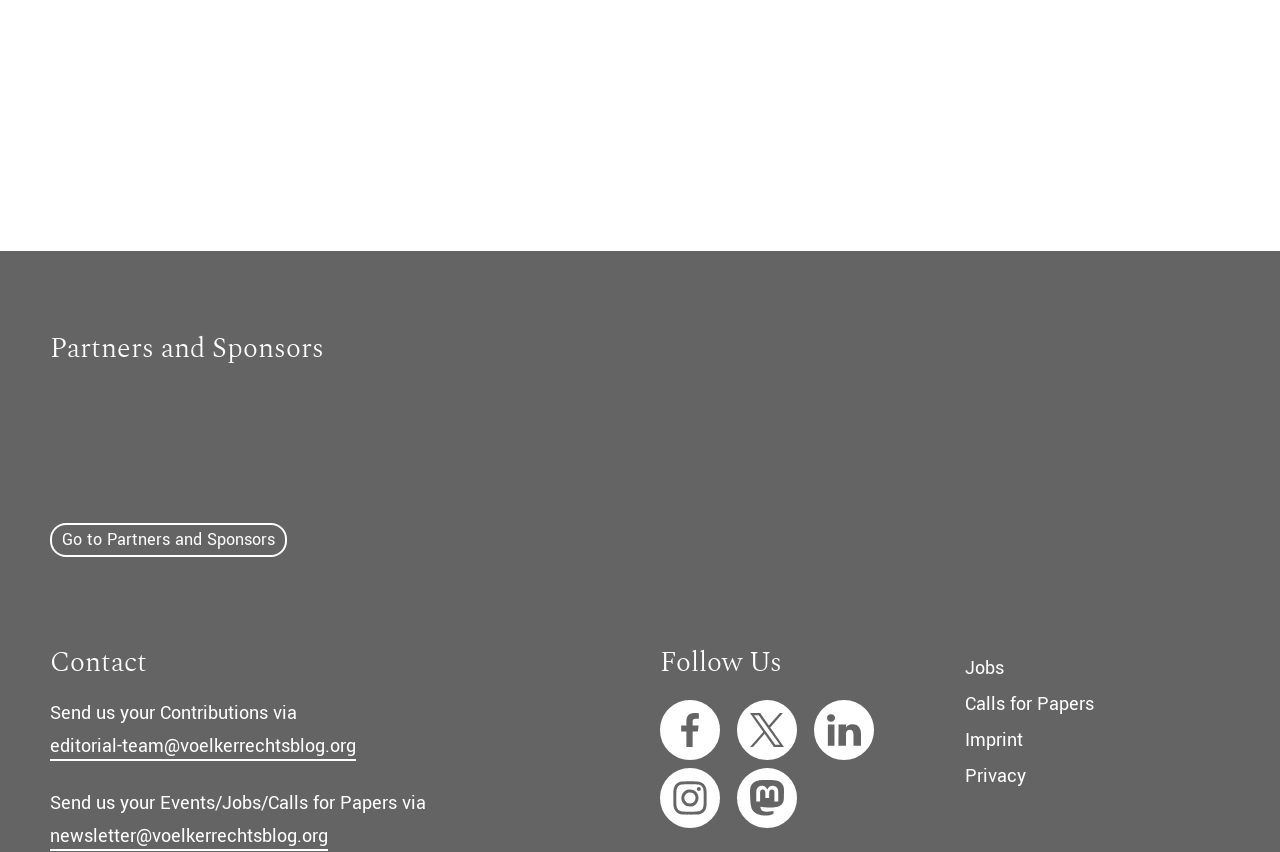What are the categories in the footer navigation?
Look at the image and answer the question using a single word or phrase.

Jobs, Calls for Papers, Imprint, Privacy